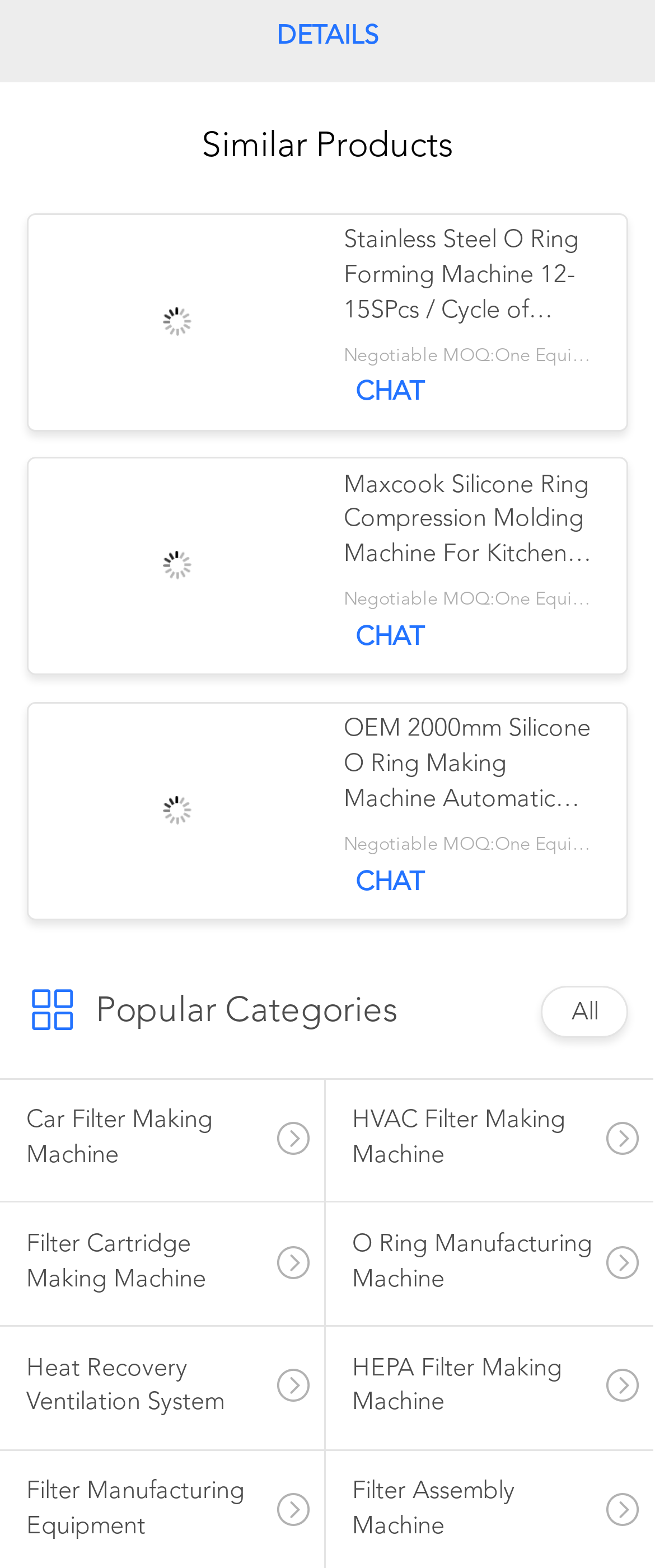Please examine the image and answer the question with a detailed explanation:
How many products are shown on this page?

I counted the number of image elements with corresponding link elements and static text elements describing the products, and found three products listed on this page.